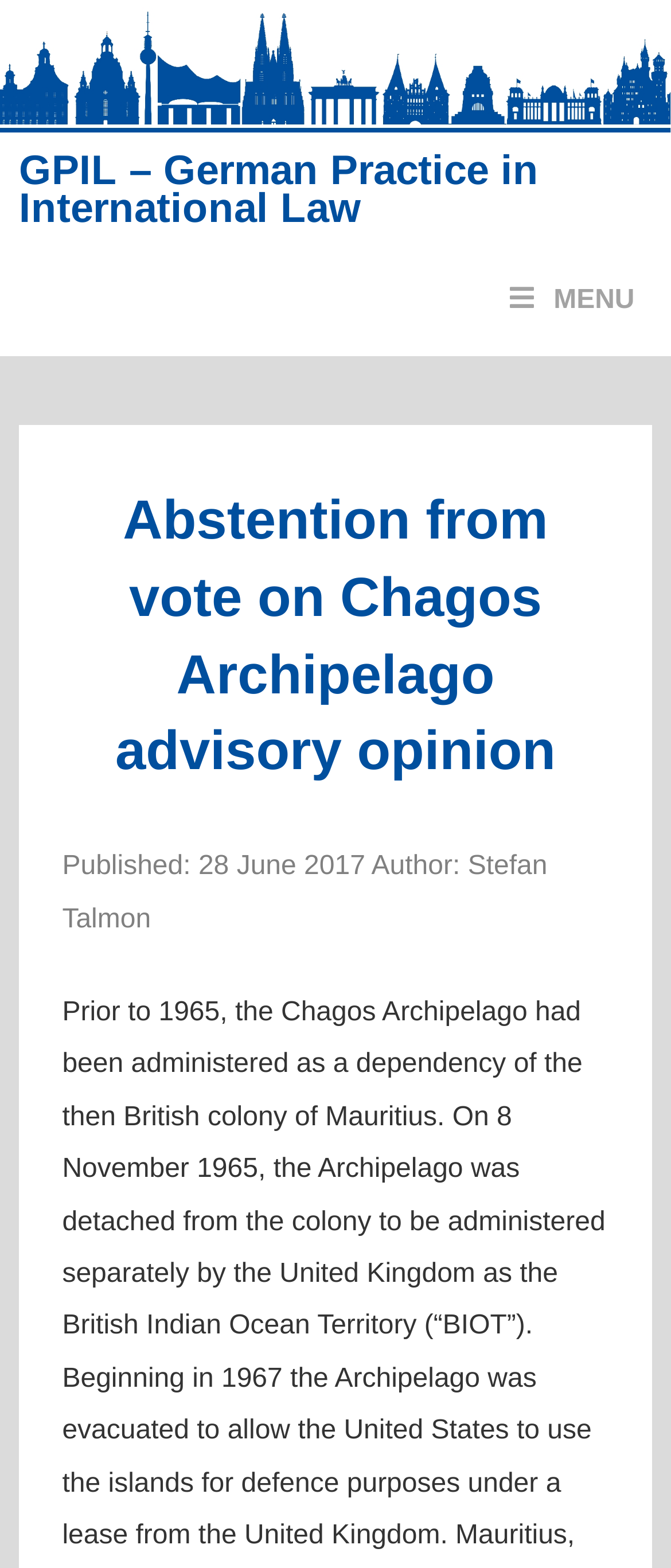Provide a brief response in the form of a single word or phrase:
Is the menu expanded?

No